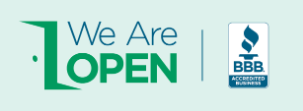Respond to the question below with a single word or phrase:
What is the purpose of the BBB logo in the image?

to convey trust and reliability